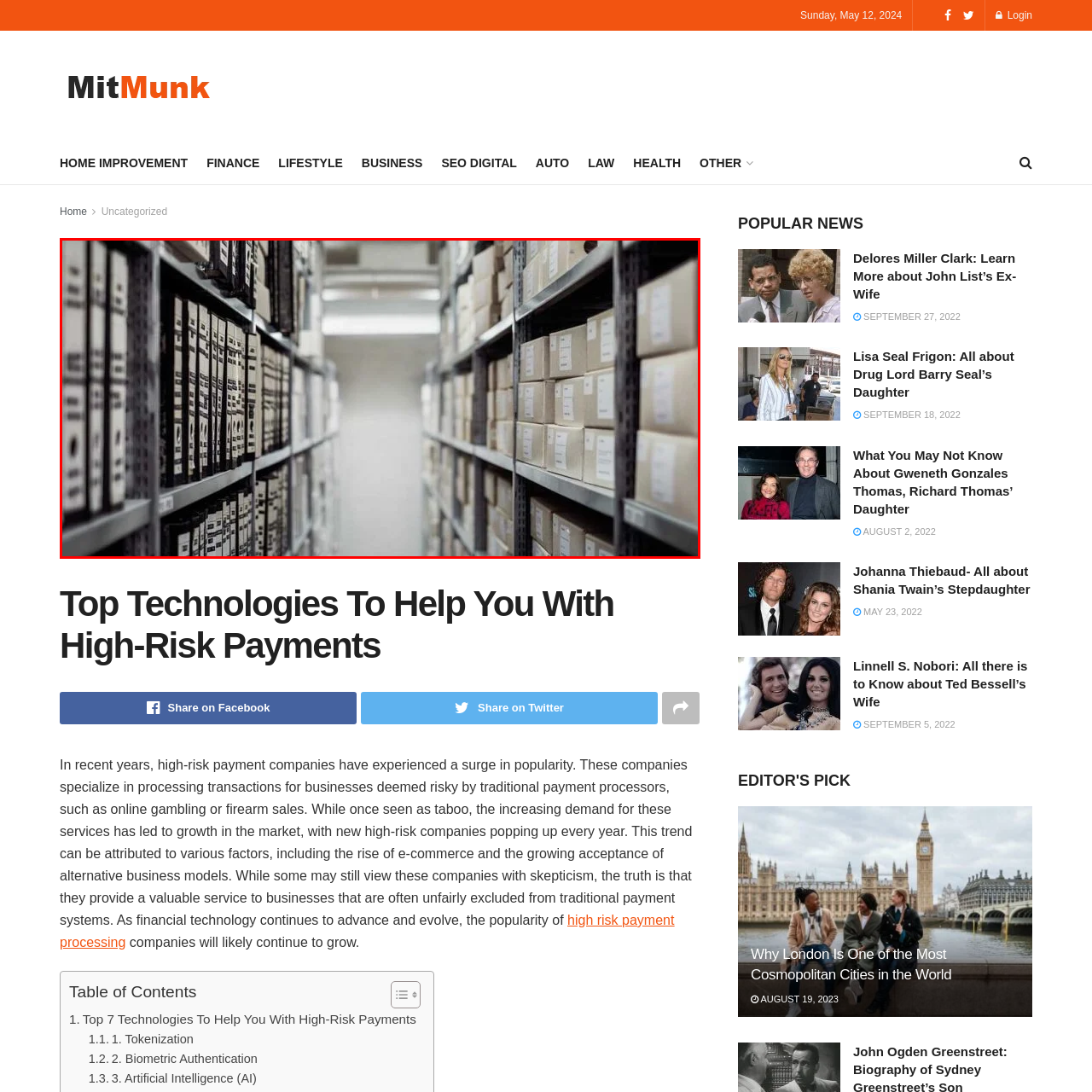Articulate a detailed description of the image enclosed by the red outline.

The image depicts a well-organized storage area filled with numerous labeled boxes and folders, indicating a meticulous archival system. The shelves are lined with file boxes, suggesting a focus on documentation and record-keeping, possibly in a professional or corporate environment. The perspective, looking down a narrow aisle, emphasizes the depth and order of the storage space, creating a sense of accessibility and systematic arrangement. This setting is ideal for high-stakes record management, such as that needed for high-risk payment processing companies, where maintaining comprehensive and secure documentation is crucial to operations and compliance.